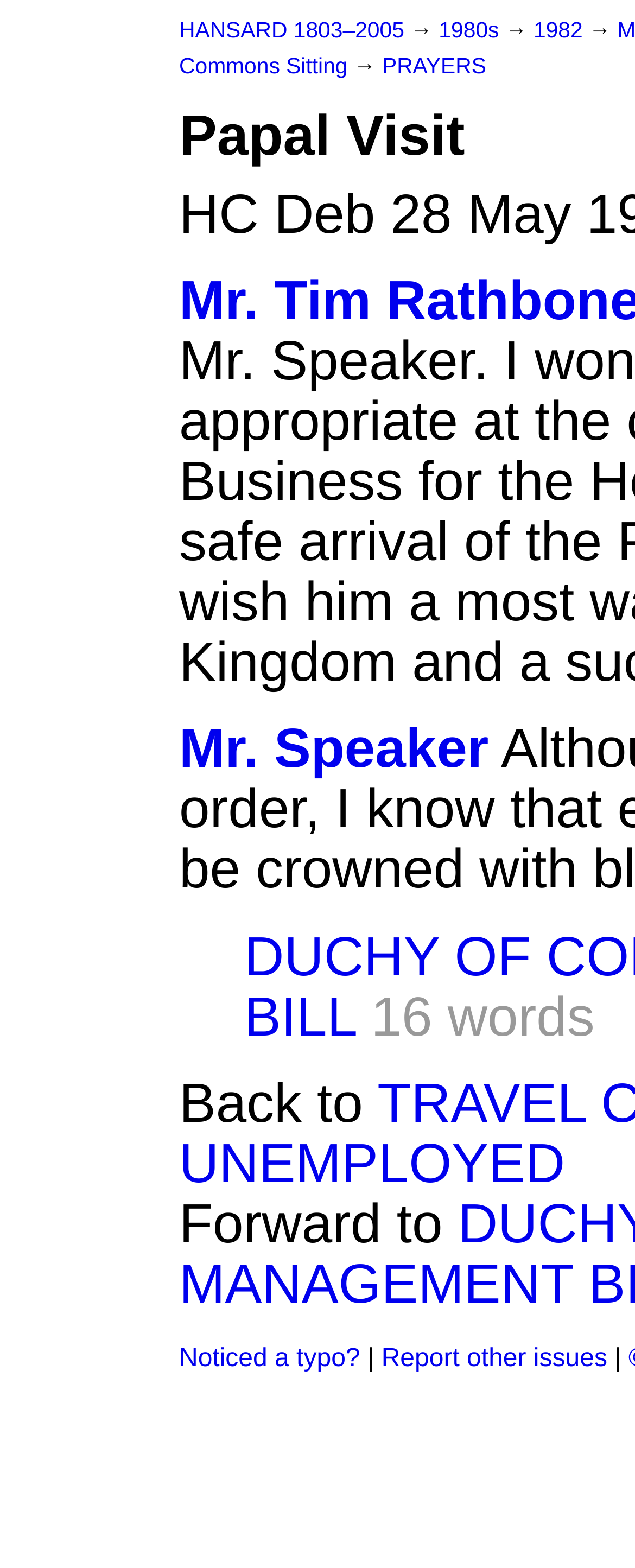Locate the bounding box coordinates of the clickable part needed for the task: "Leave a reply to the blog post".

None